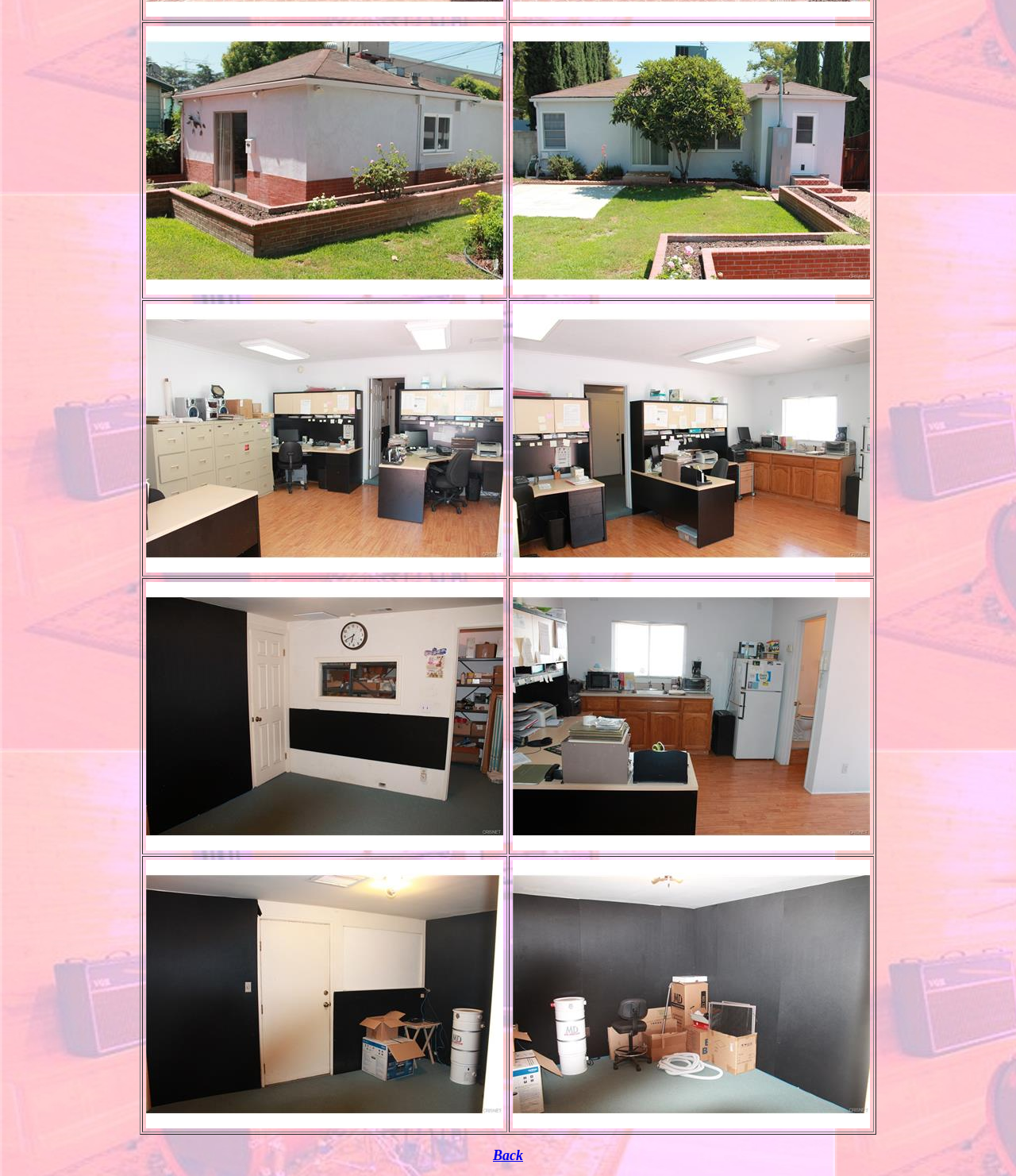Using the provided element description, identify the bounding box coordinates as (top-left x, top-left y, bottom-right x, bottom-right y). Ensure all values are between 0 and 1. Description: Back

[0.485, 0.977, 0.515, 0.989]